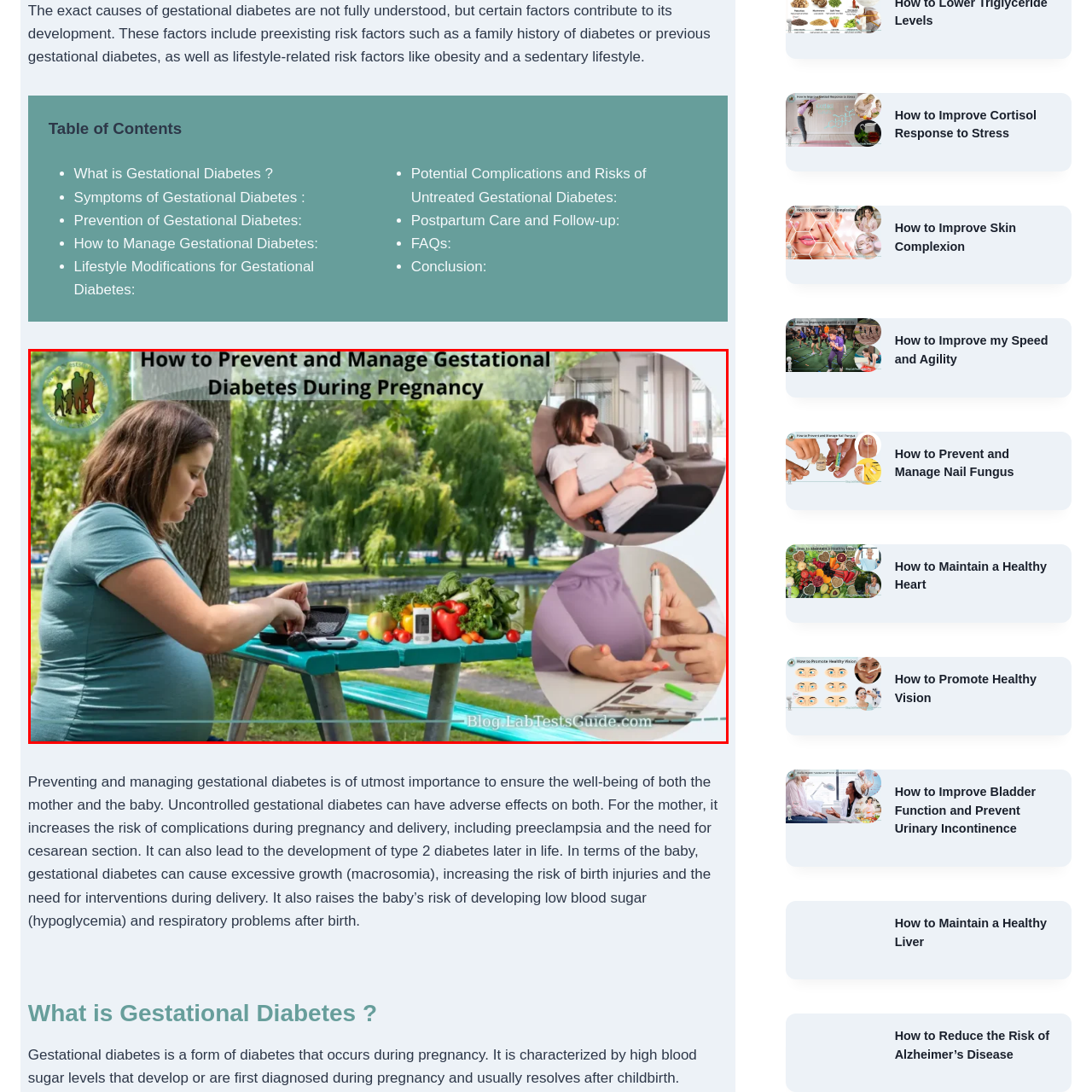What do the fruits and vegetables represent?
View the image contained within the red box and provide a one-word or short-phrase answer to the question.

Healthy dietary choices